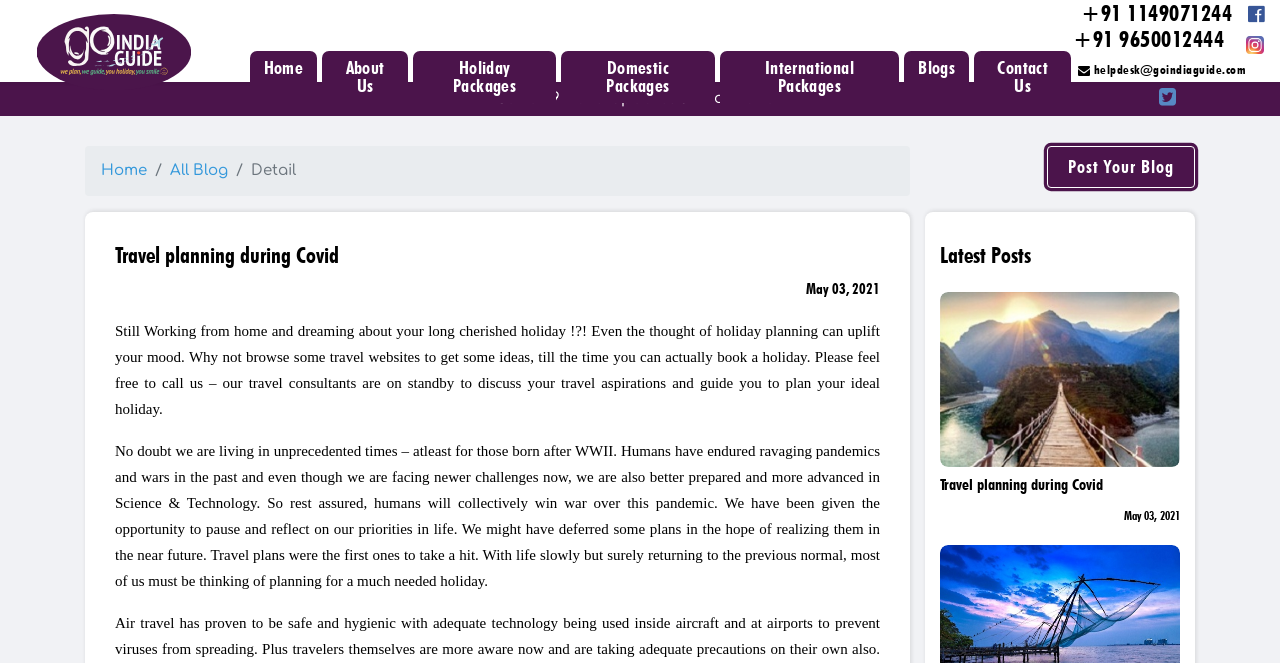Could you highlight the region that needs to be clicked to execute the instruction: "Check the 'Himachal Pradesh' travel package"?

[0.686, 0.346, 0.776, 0.379]